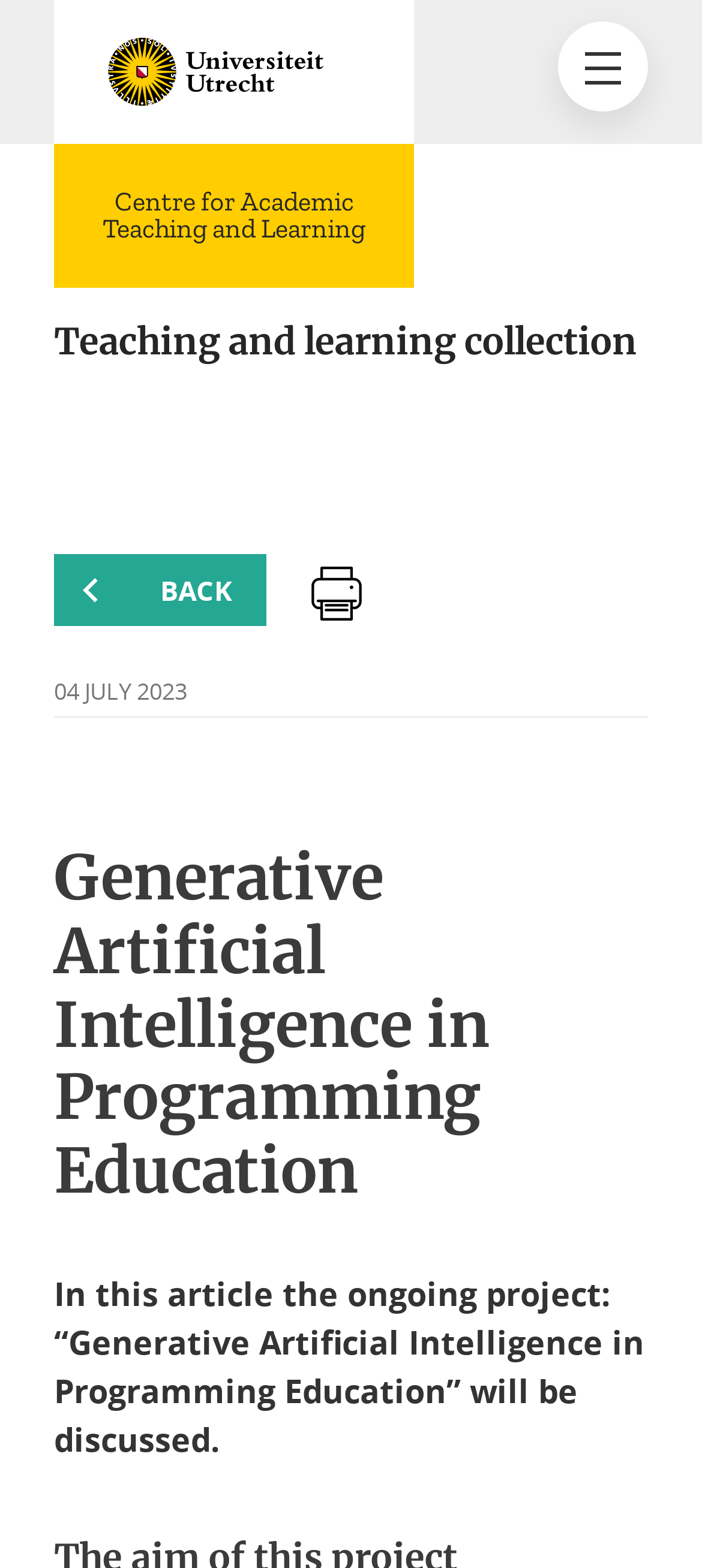What is the purpose of the project?
Please use the image to provide an in-depth answer to the question.

I found the answer by understanding the context of the webpage. The webpage appears to be discussing a project related to generative AI tools and programming education. The purpose of the project is likely to explore the implications of these tools on programming education.